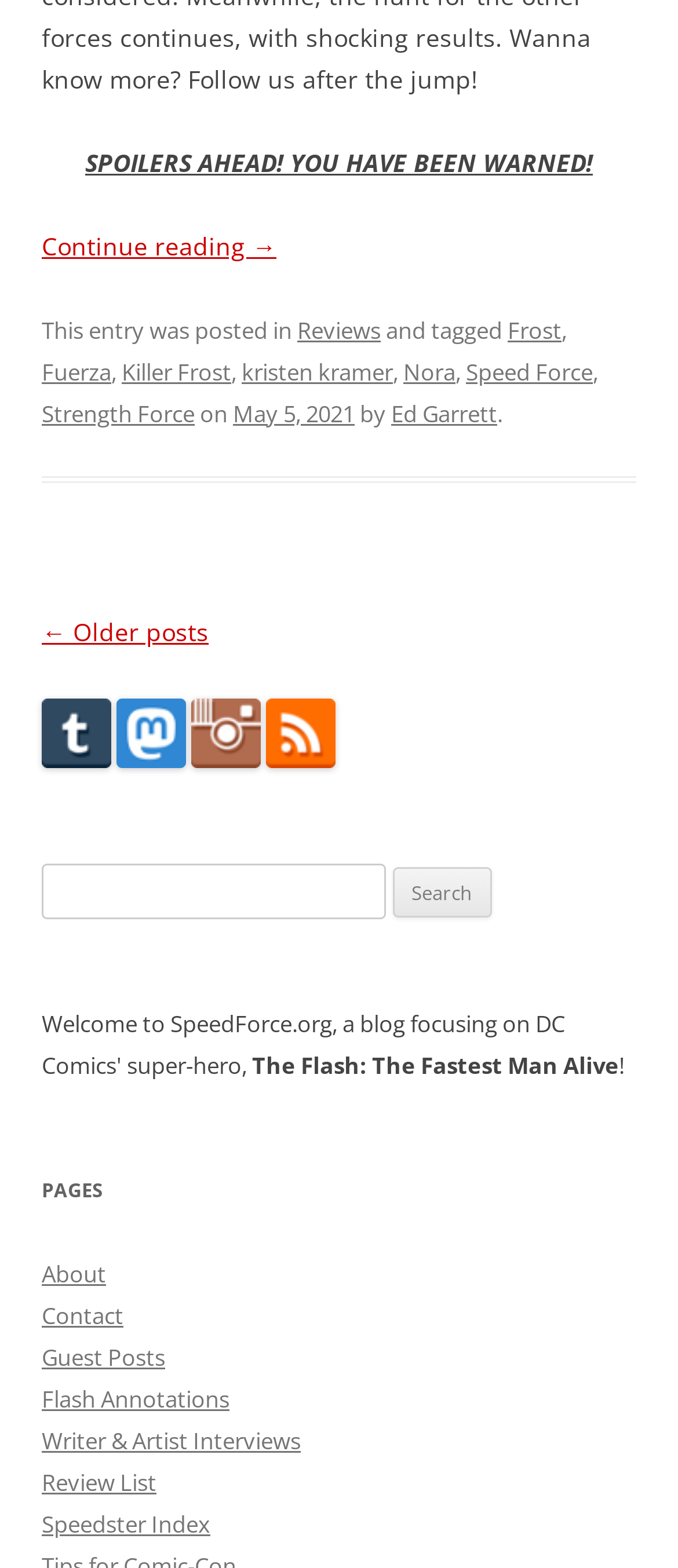Please specify the bounding box coordinates of the element that should be clicked to execute the given instruction: 'Search for something'. Ensure the coordinates are four float numbers between 0 and 1, expressed as [left, top, right, bottom].

[0.062, 0.55, 0.568, 0.586]